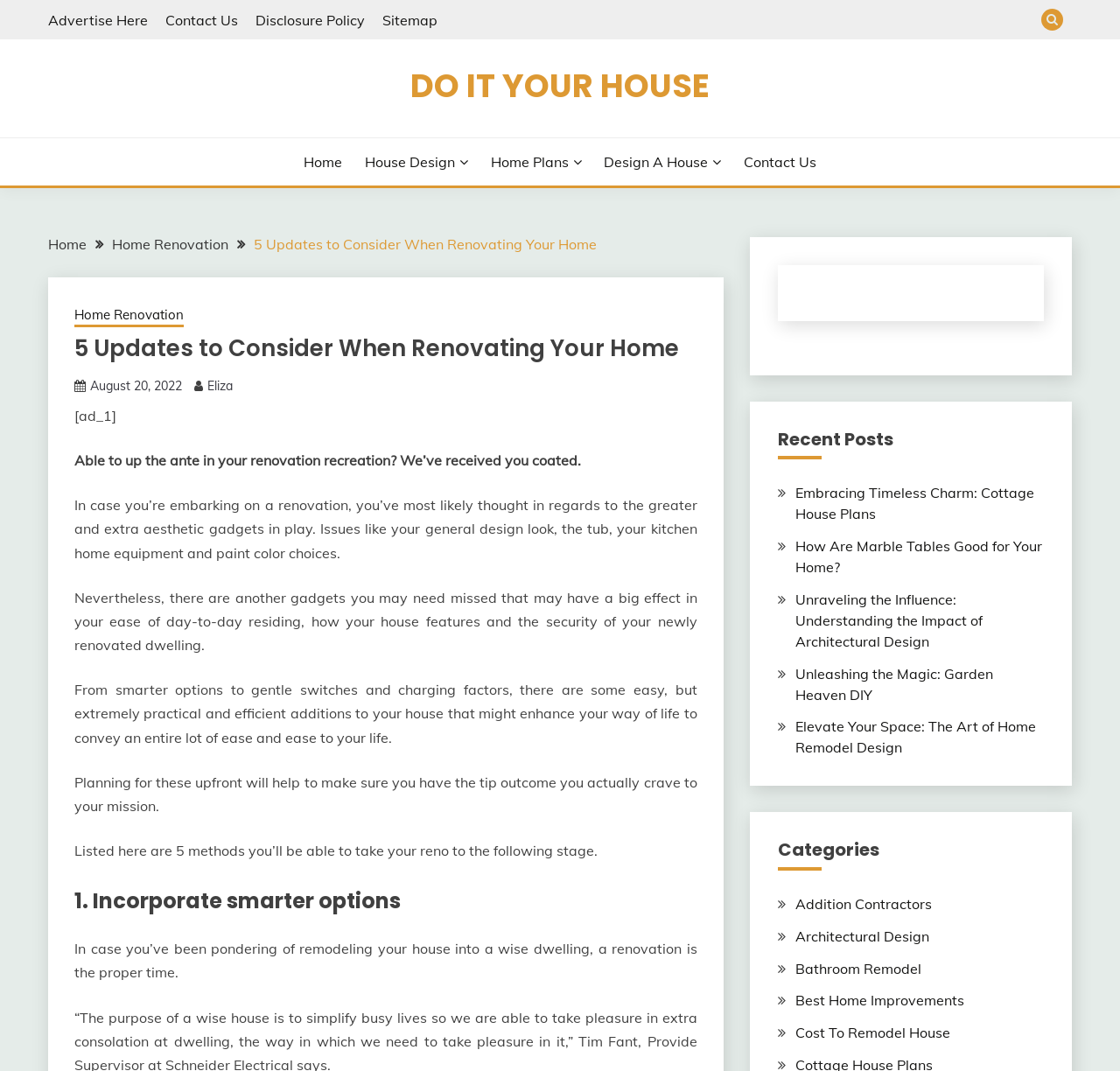Explain the webpage in detail, including its primary components.

This webpage is about home renovation, specifically focusing on 5 updates to consider when renovating your home. At the top, there are several links to other pages, including "Advertise Here", "Contact Us", "Disclosure Policy", and "Sitemap", all aligned horizontally. Next to these links, there is a button with a search icon. Below these links, the website's logo "DO IT YOUR HOUSE" is prominently displayed.

The main content of the webpage is divided into sections. The first section has a breadcrumb navigation menu, showing the path from the homepage to the current article. Below this, there is a heading with the title of the article, "5 Updates to Consider When Renovating Your Home". The article's author, "Eliza", and the date of publication, "August 20, 2022", are also displayed.

The article itself is divided into several paragraphs, discussing the importance of considering practical aspects of home renovation, such as smarter solutions, lighting switches, and charging points, in addition to aesthetic design elements. The text is accompanied by a brief introduction, which is the same as the meta description.

On the right-hand side of the webpage, there are two sections: "Recent Posts" and "Categories". The "Recent Posts" section lists five links to other articles on the website, with titles such as "Embracing Timeless Charm: Cottage House Plans" and "Unleashing the Magic: Garden Heaven DIY". The "Categories" section lists six links to categories on the website, including "Addition Contractors", "Architectural Design", and "Bathroom Remodel".